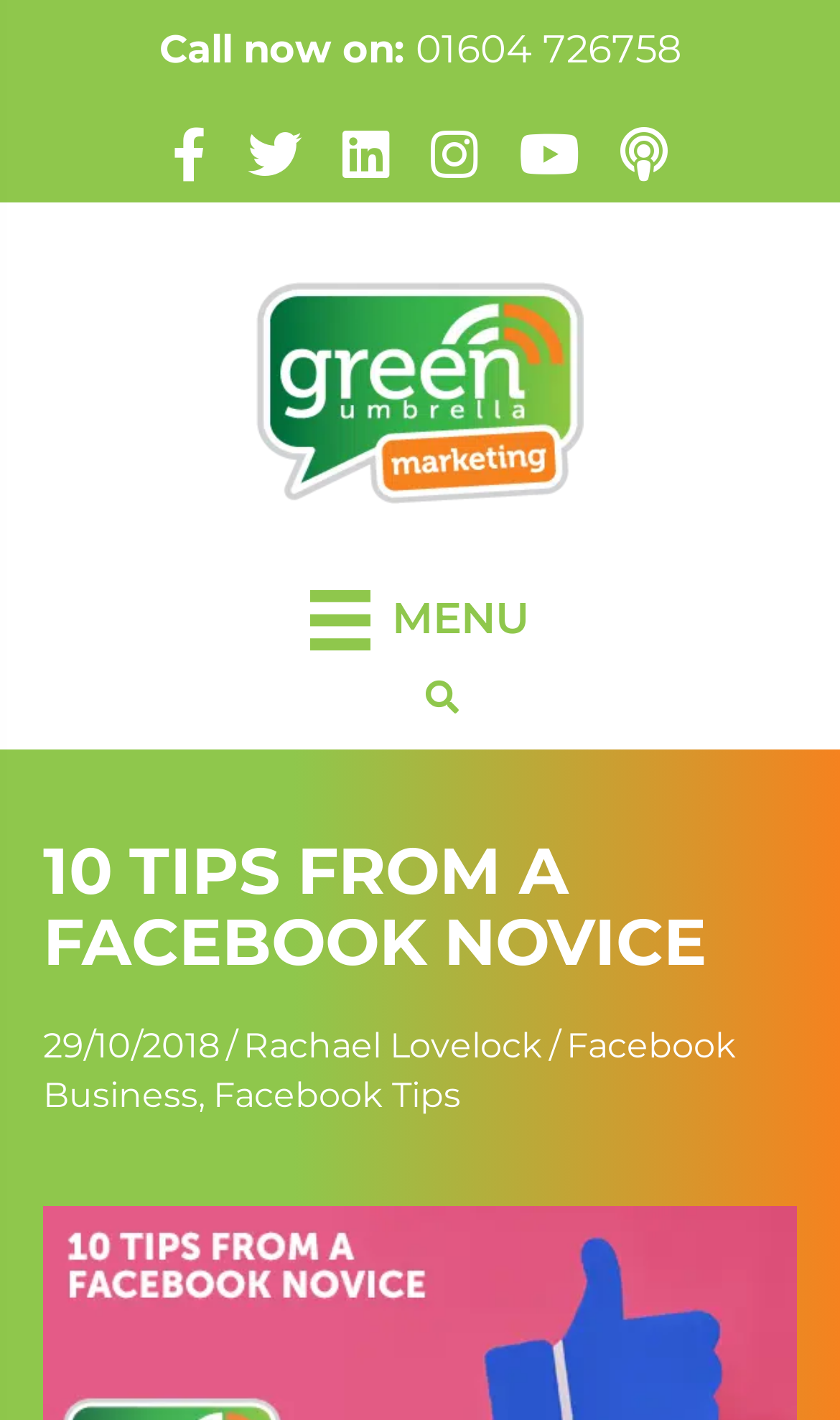Who is the author of the Facebook tips post?
From the details in the image, answer the question comprehensively.

I found the author of the Facebook tips post by looking at the section below the main heading, where it says 'Rachael Lovelock'.